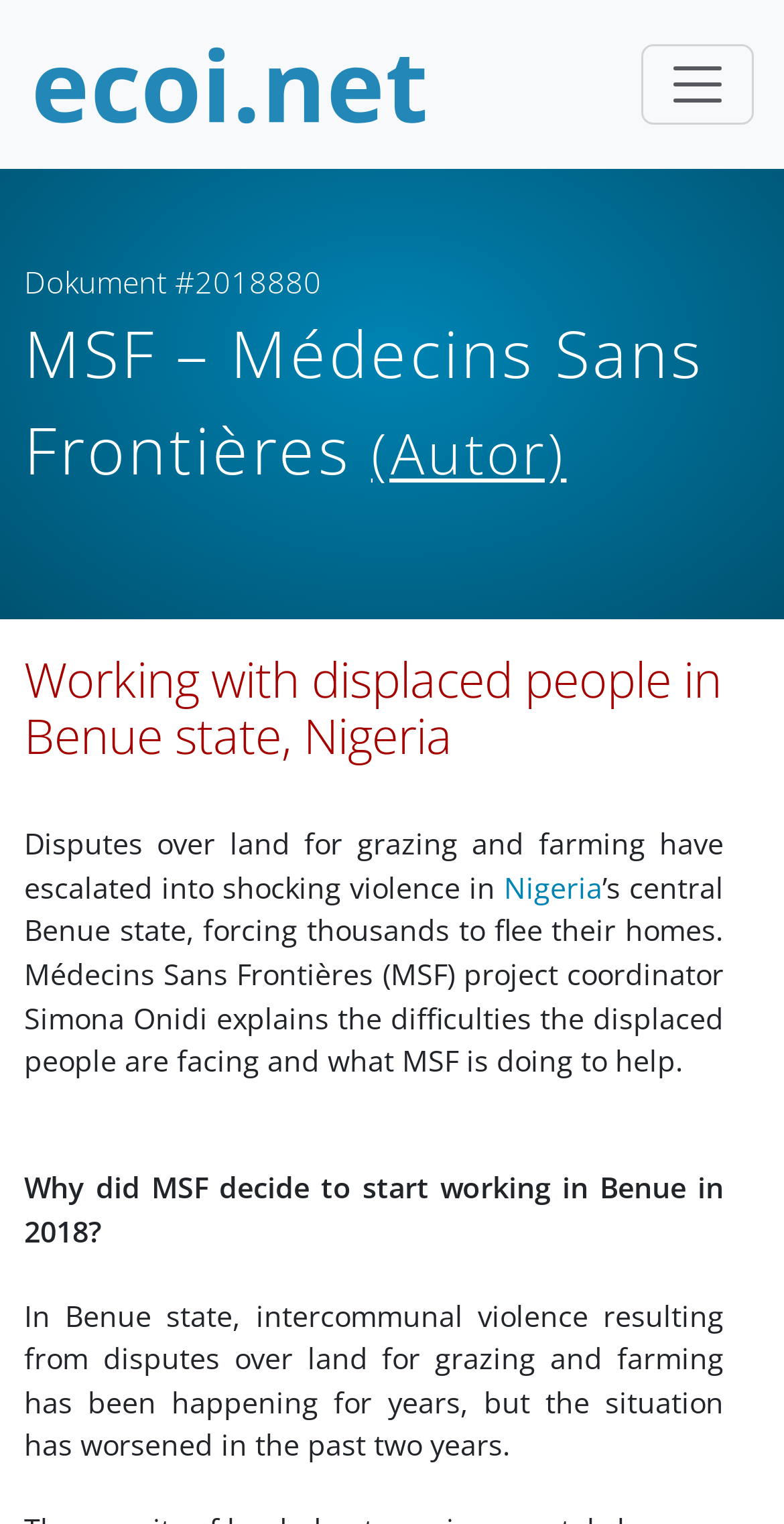Please answer the following question using a single word or phrase: 
When did MSF start working in Benue?

2018